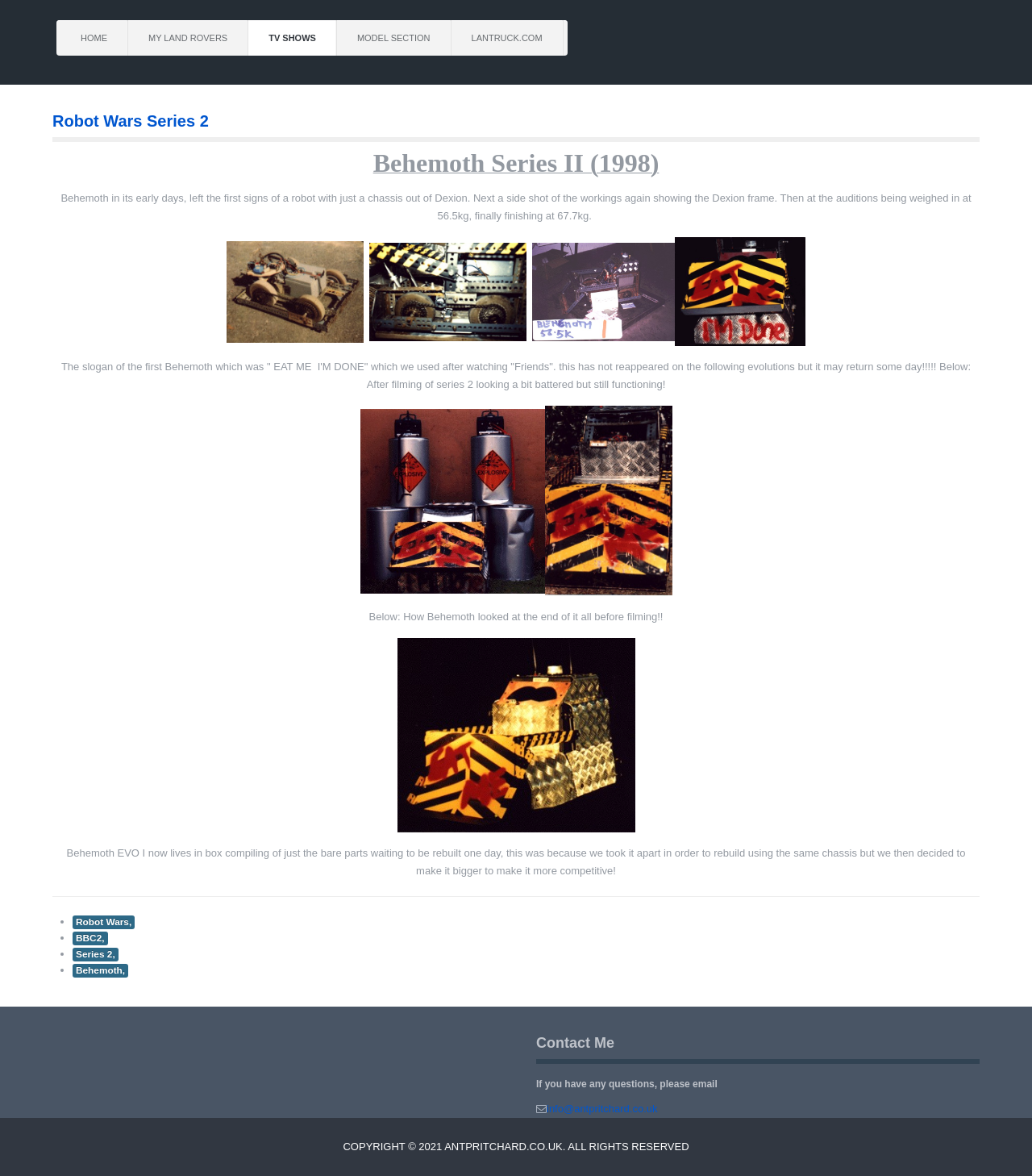Find the bounding box coordinates for the area that must be clicked to perform this action: "view Robot Wars Series 2 details".

[0.051, 0.095, 0.202, 0.11]